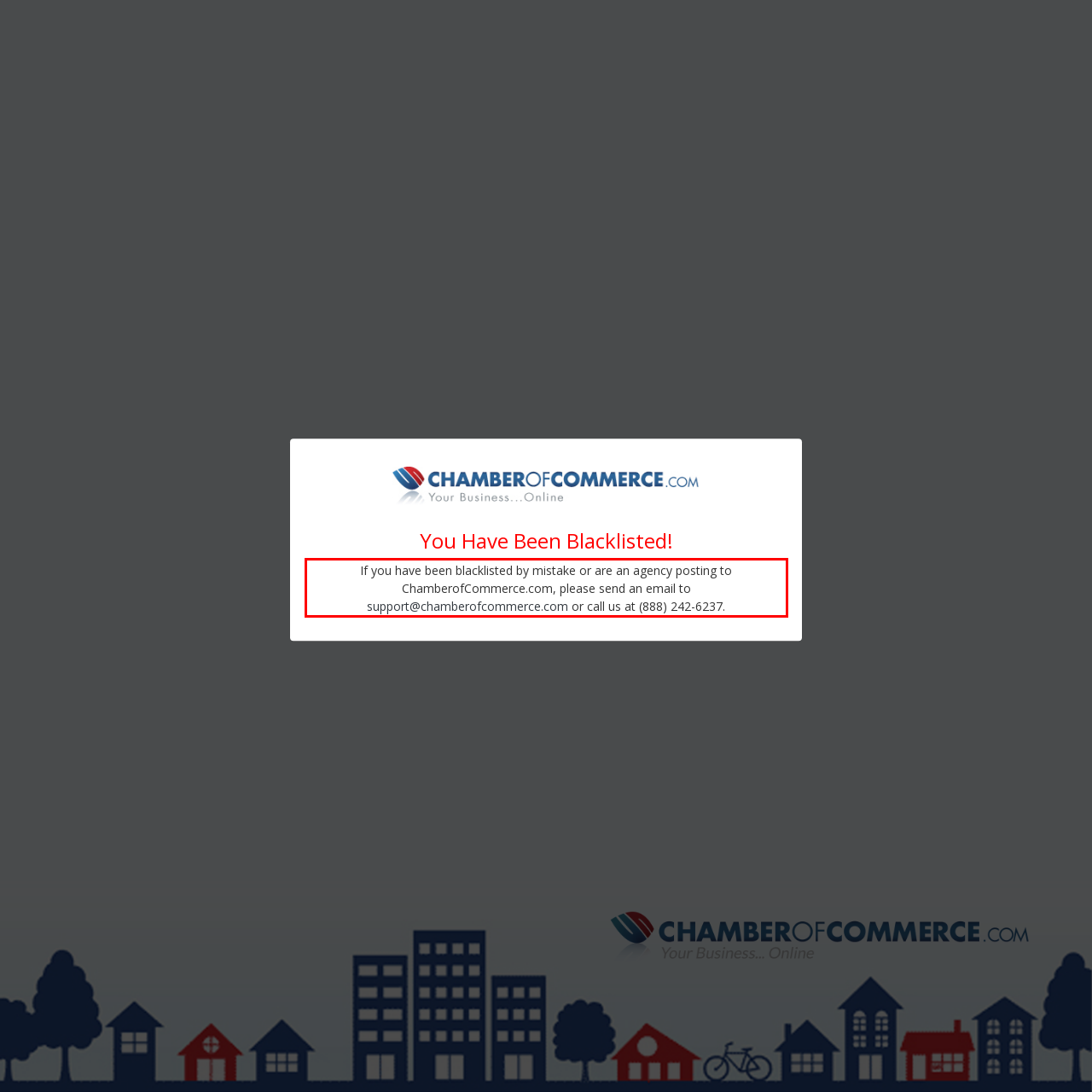Analyze the webpage screenshot and use OCR to recognize the text content in the red bounding box.

If you have been blacklisted by mistake or are an agency posting to ChamberofCommerce.com, please send an email to support@chamberofcommerce.com or call us at (888) 242-6237.